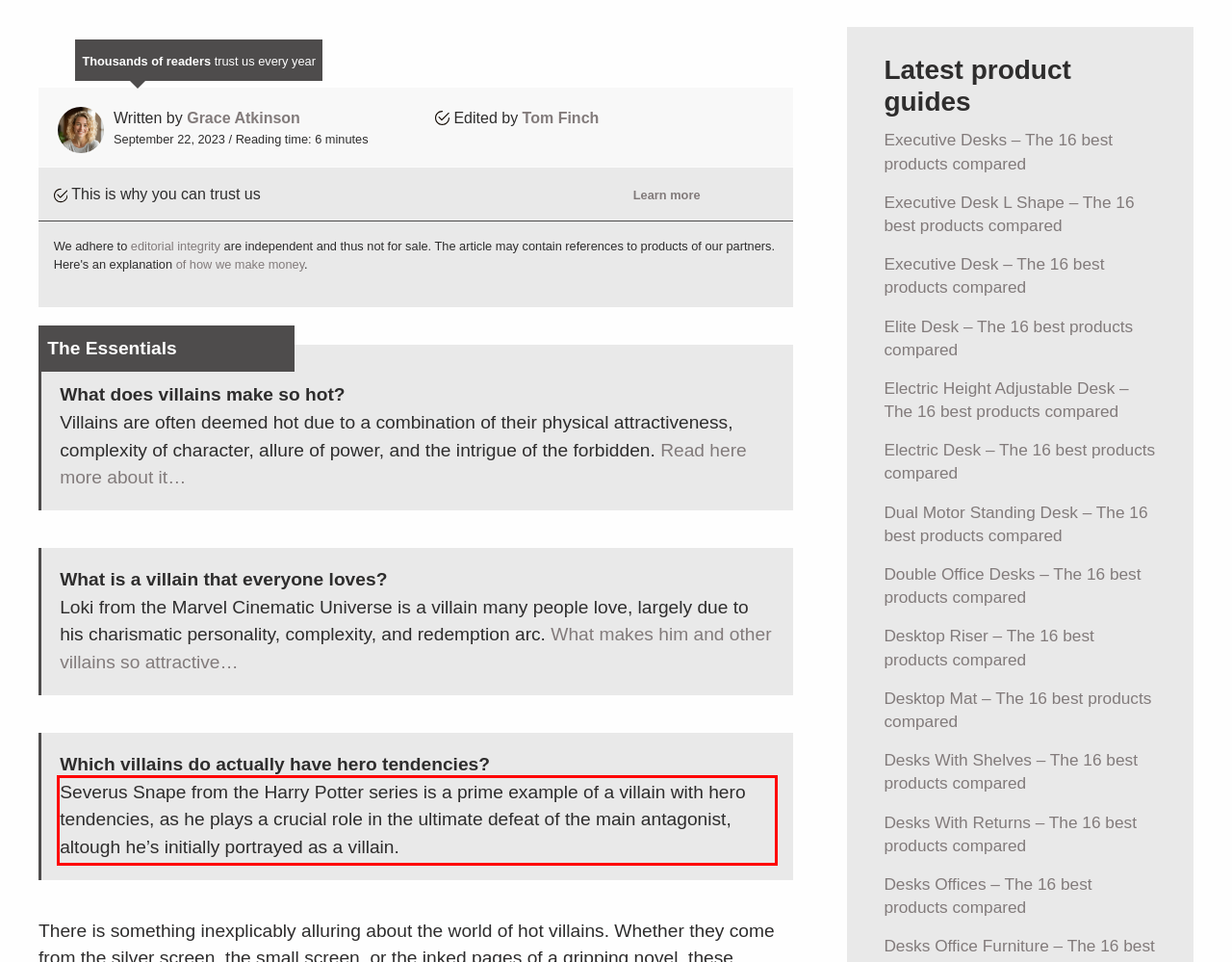Within the provided webpage screenshot, find the red rectangle bounding box and perform OCR to obtain the text content.

Severus Snape from the Harry Potter series is a prime example of a villain with hero tendencies, as he plays a crucial role in the ultimate defeat of the main antagonist, altough he’s initially portrayed as a villain.